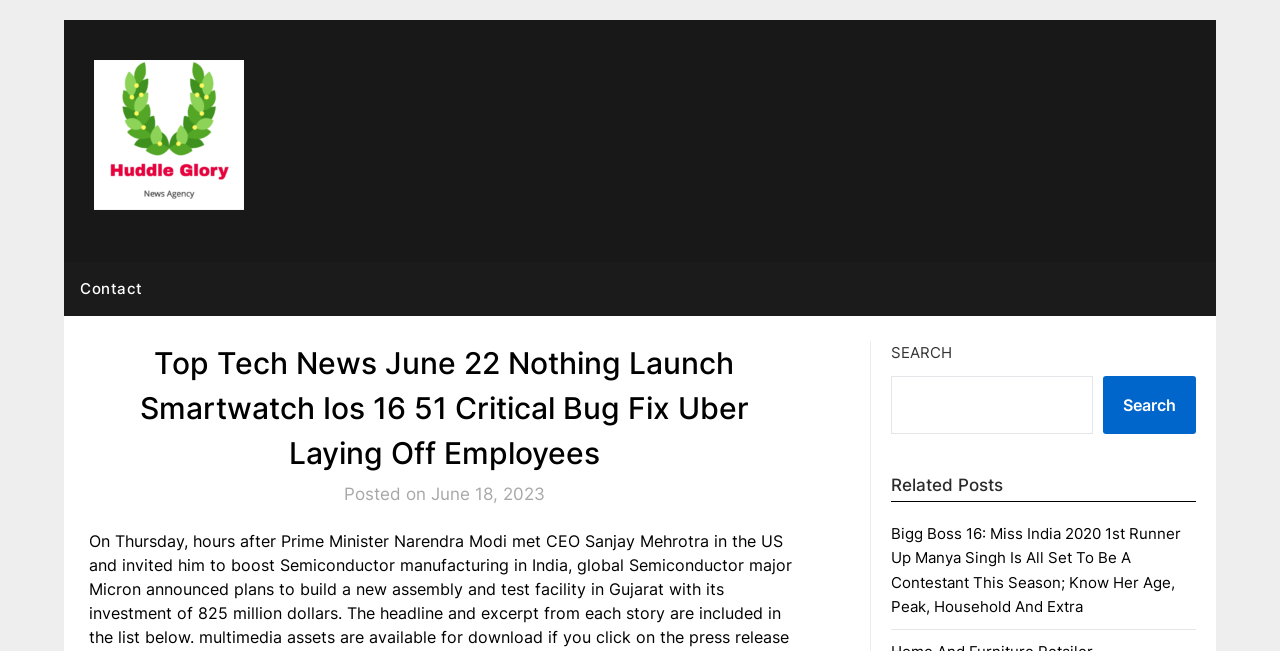Please answer the following question as detailed as possible based on the image: 
What type of content does the website provide?

I inferred the type of content provided by the website by looking at the main heading, which mentions 'Top Tech News' and various tech-related topics. This suggests that the website provides tech news and related content.